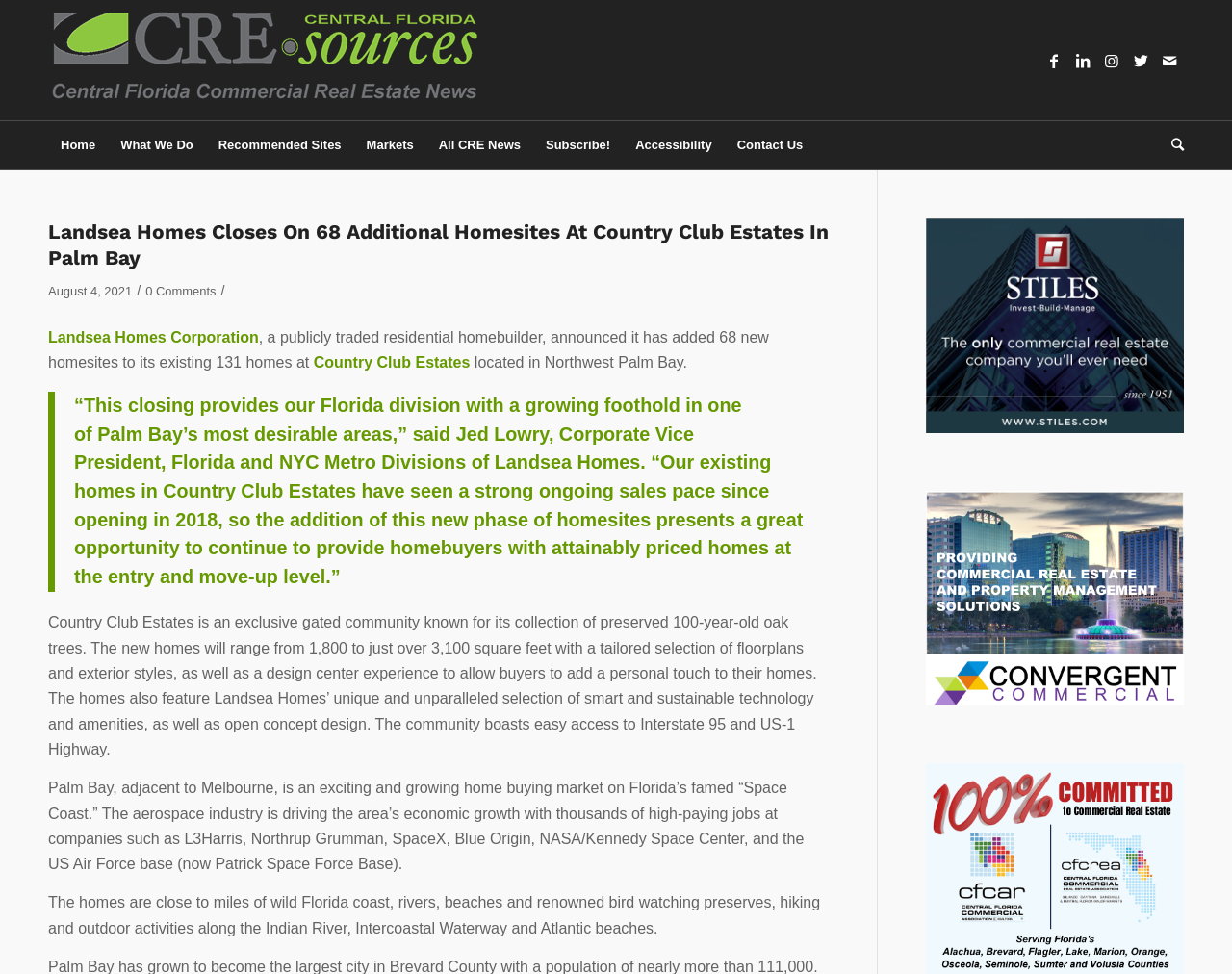Please provide the bounding box coordinates for the element that needs to be clicked to perform the instruction: "Search for something". The coordinates must consist of four float numbers between 0 and 1, formatted as [left, top, right, bottom].

[0.941, 0.125, 0.961, 0.174]